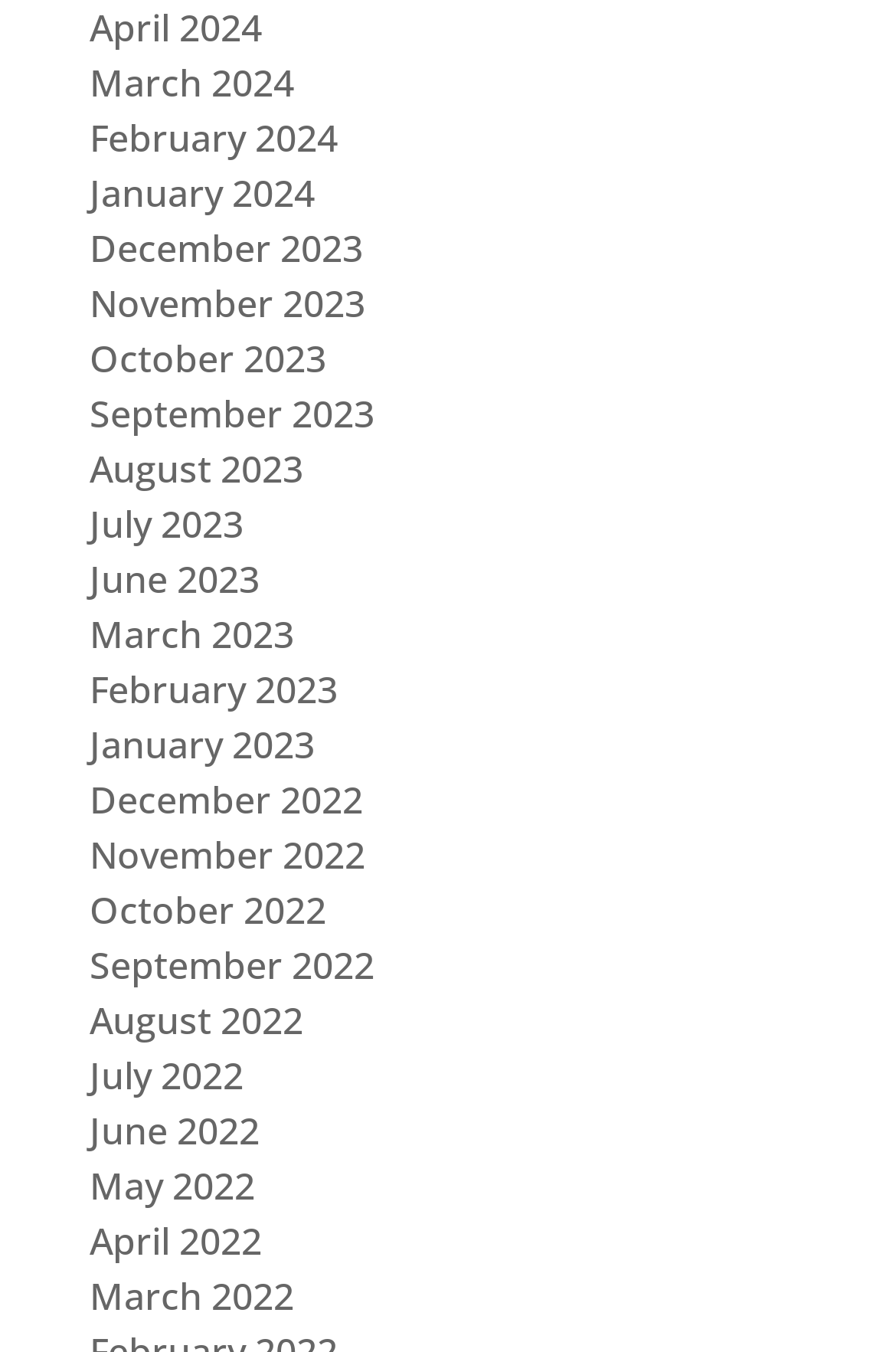Please specify the bounding box coordinates of the area that should be clicked to accomplish the following instruction: "go to March 2023". The coordinates should consist of four float numbers between 0 and 1, i.e., [left, top, right, bottom].

[0.1, 0.45, 0.328, 0.488]